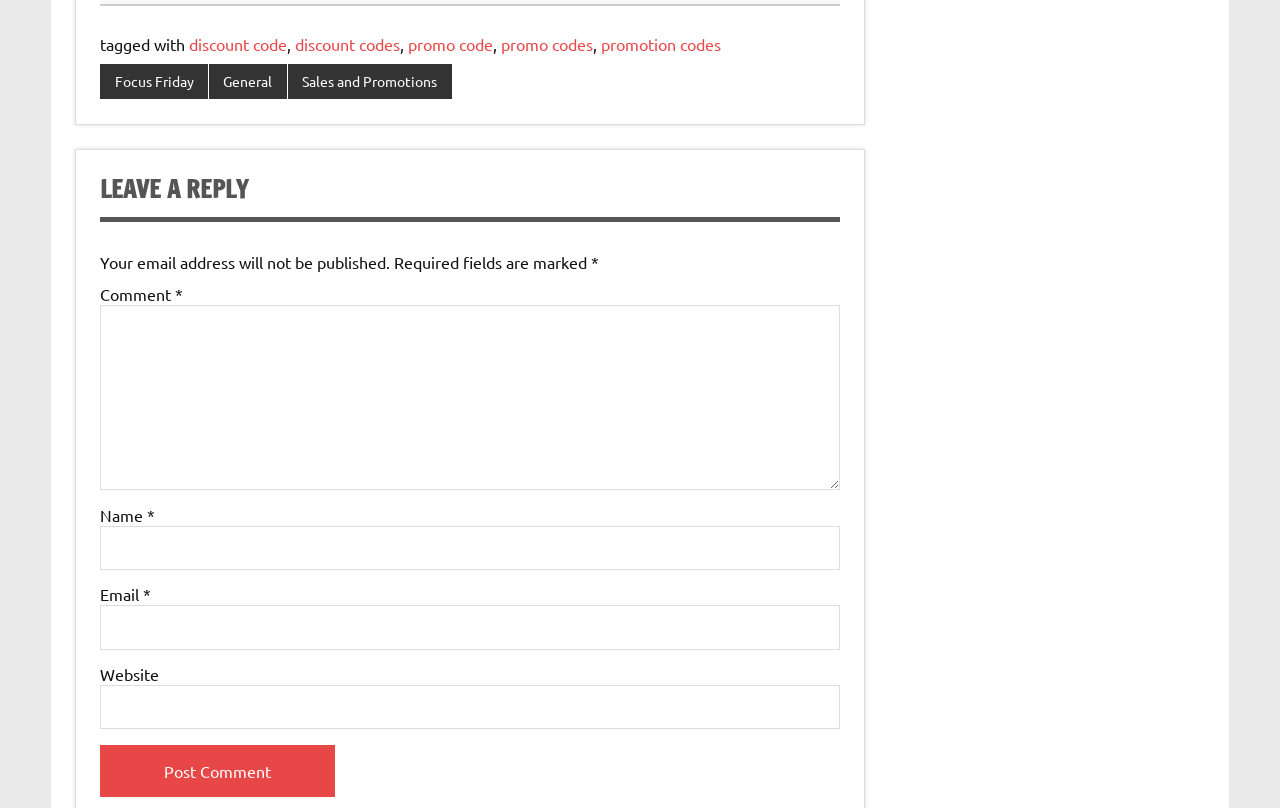What is the label of the first link in the webpage?
Answer the question using a single word or phrase, according to the image.

tagged with